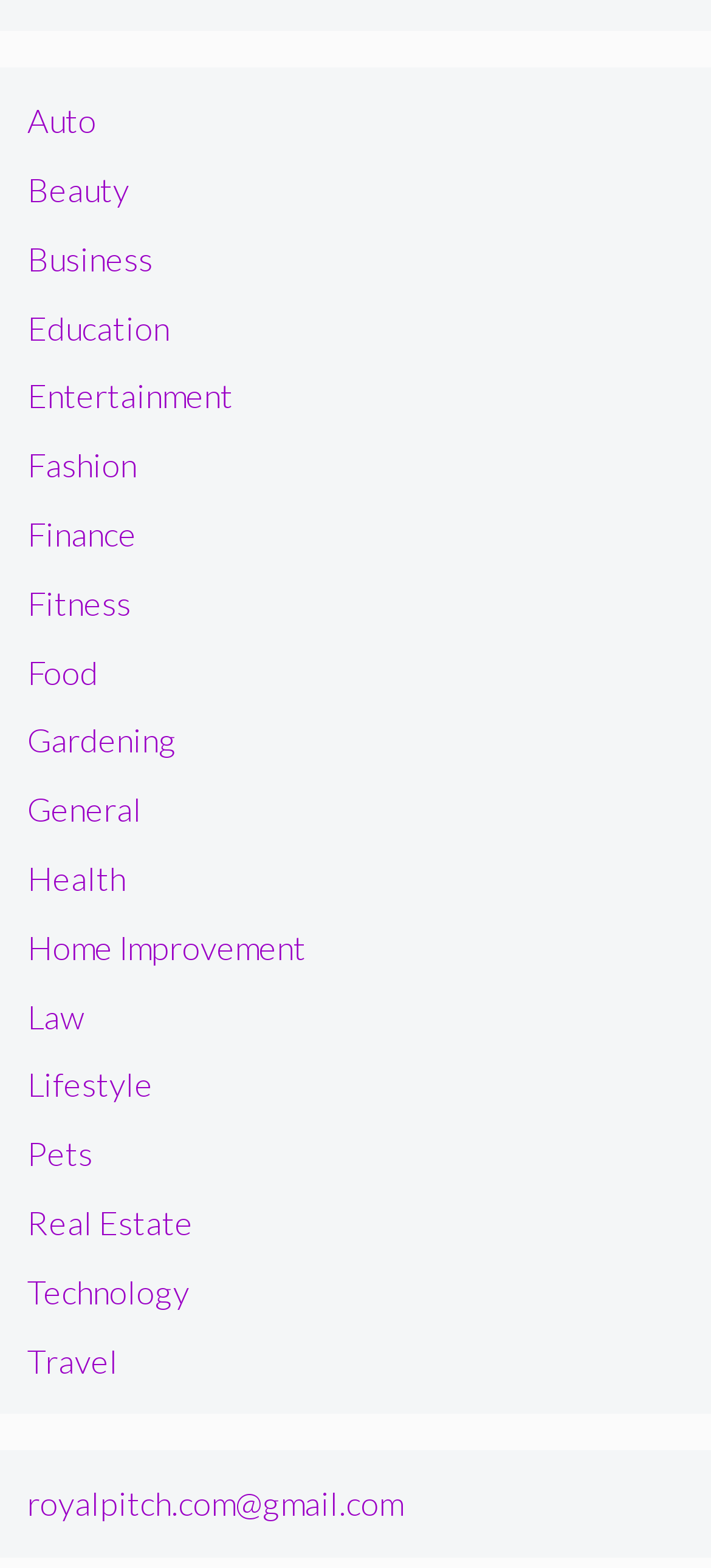What is the last category listed?
Kindly give a detailed and elaborate answer to the question.

I looked at the last link in the first section of the webpage, which is 'Travel'. This is the last category listed.